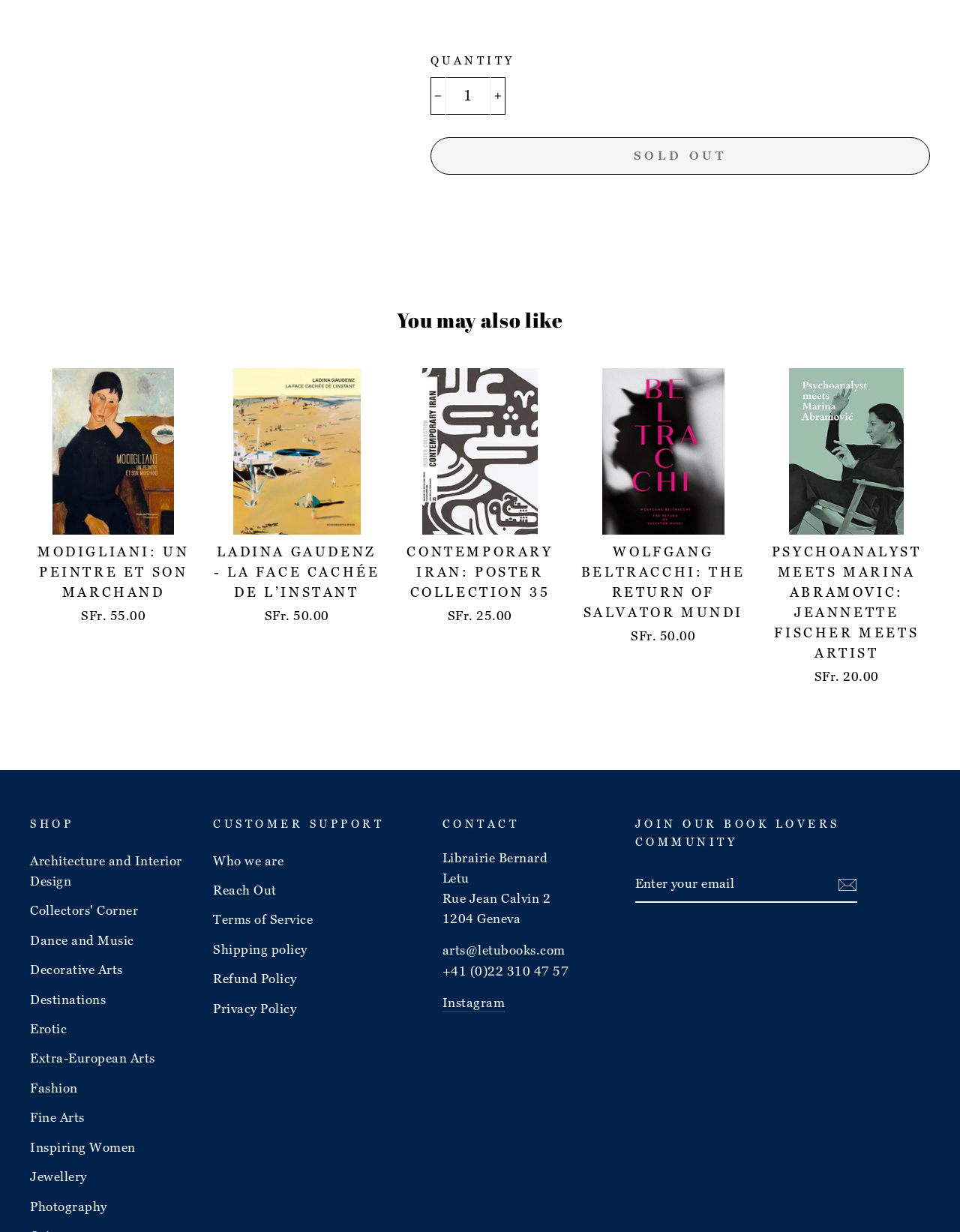Please determine the bounding box coordinates for the UI element described here. Use the format (top-left x, top-left y, bottom-right x, bottom-right y) with values bounded between 0 and 1: Architecture and Interior Design

[0.031, 0.688, 0.205, 0.726]